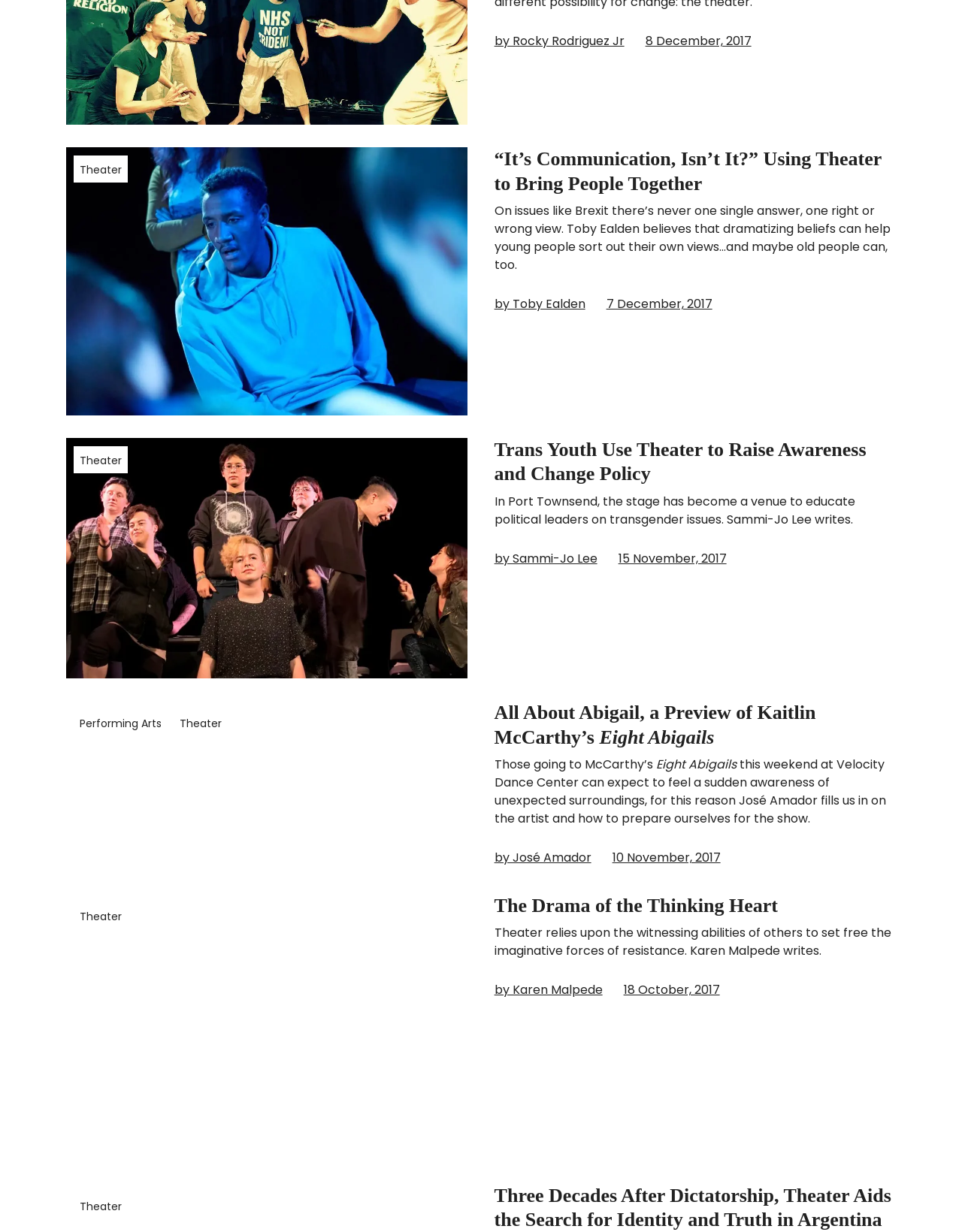Locate the bounding box of the UI element described in the following text: "by Rocky Rodriguez Jr".

[0.514, 0.026, 0.649, 0.04]